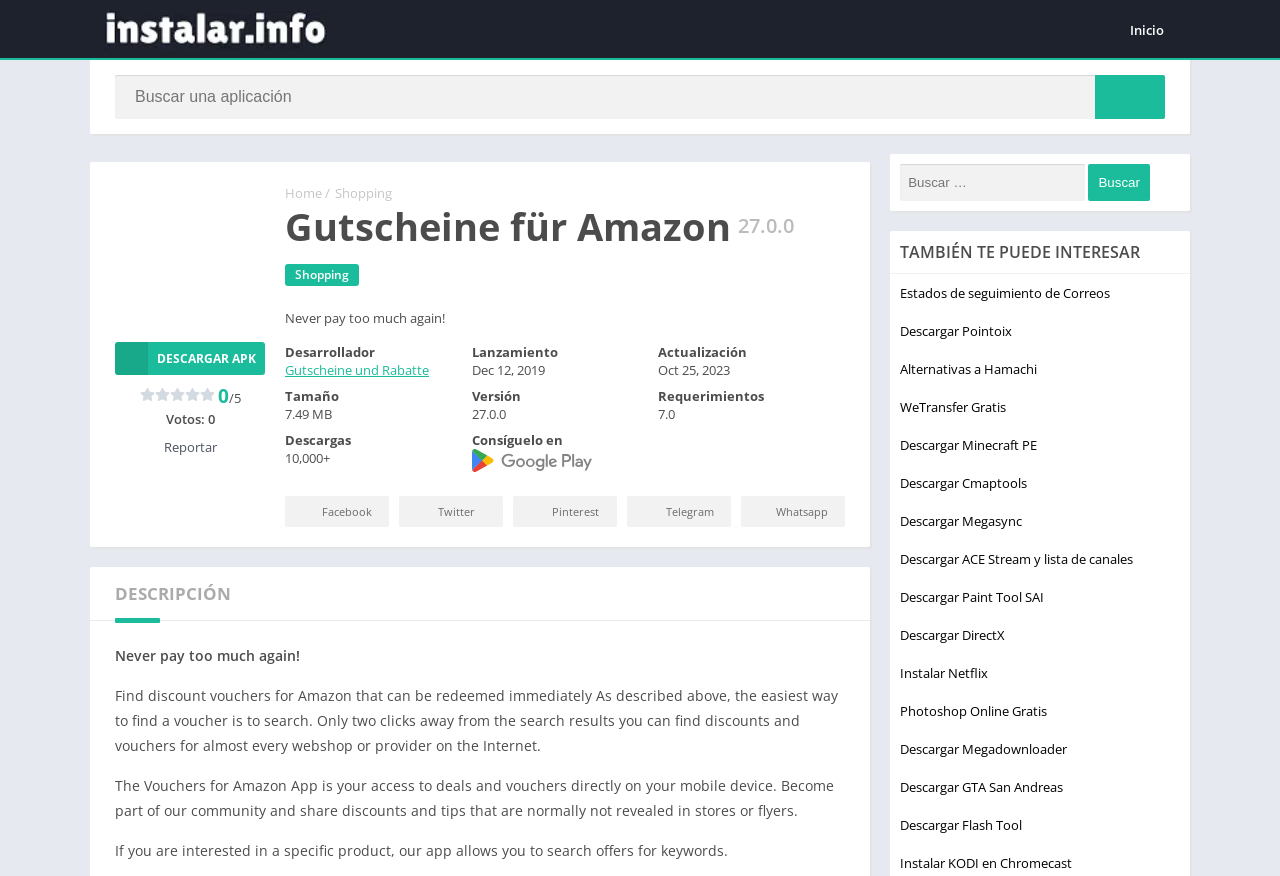Using the provided element description: "value="Buscar"", determine the bounding box coordinates of the corresponding UI element in the screenshot.

[0.85, 0.187, 0.898, 0.229]